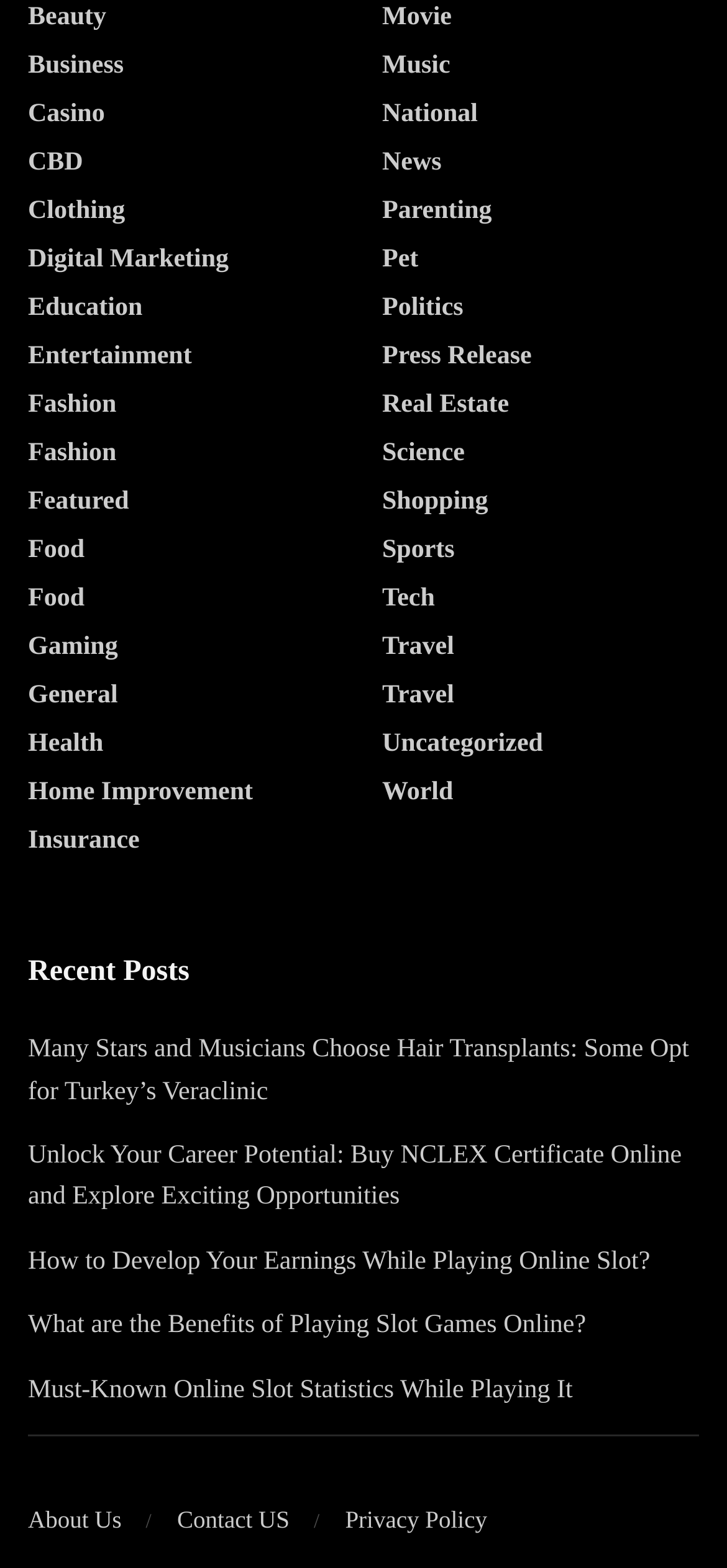Identify and provide the bounding box for the element described by: "Digital Marketing".

[0.038, 0.157, 0.315, 0.176]